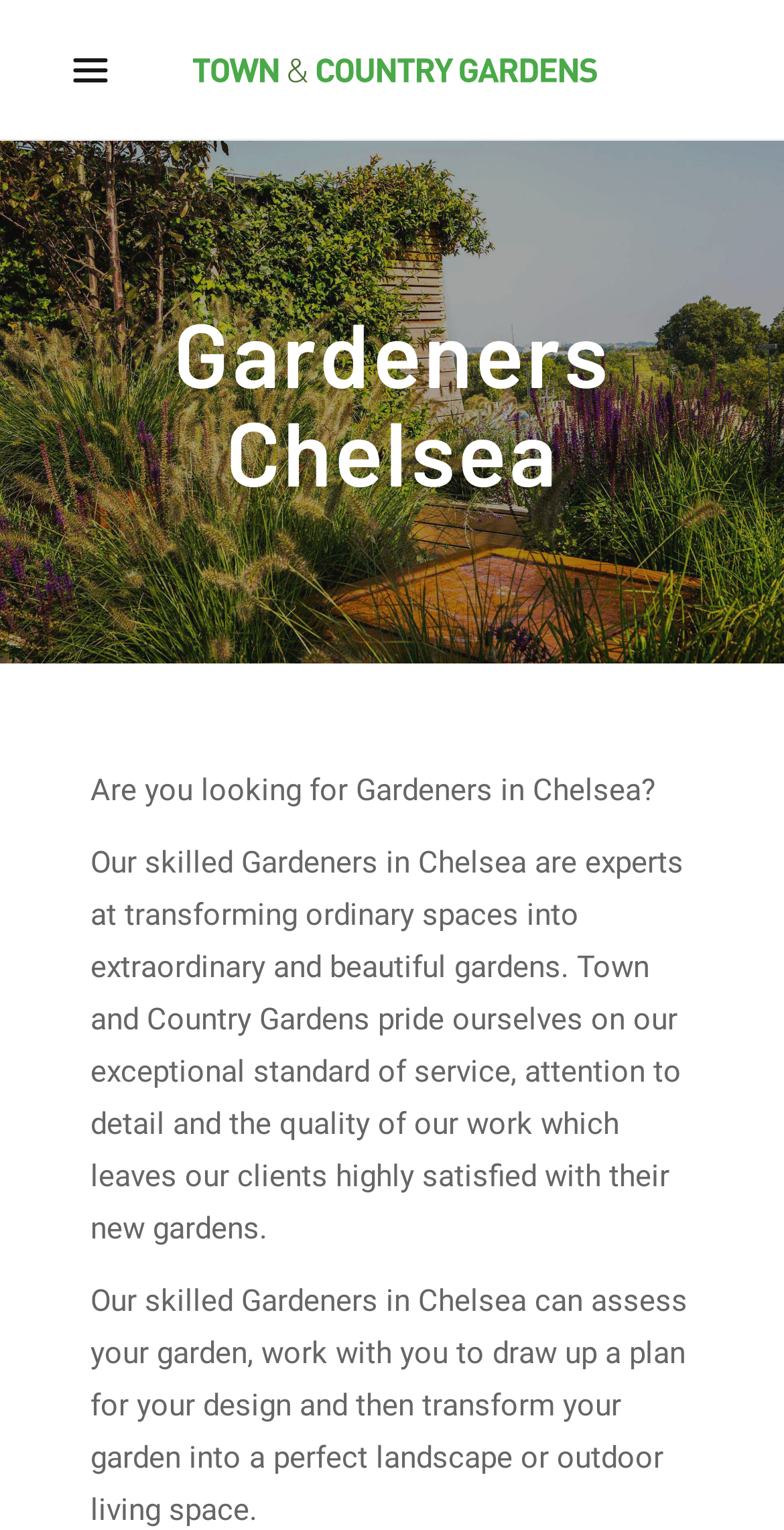Give a one-word or short phrase answer to this question: 
What is the name of the company?

Town and Country Gardens